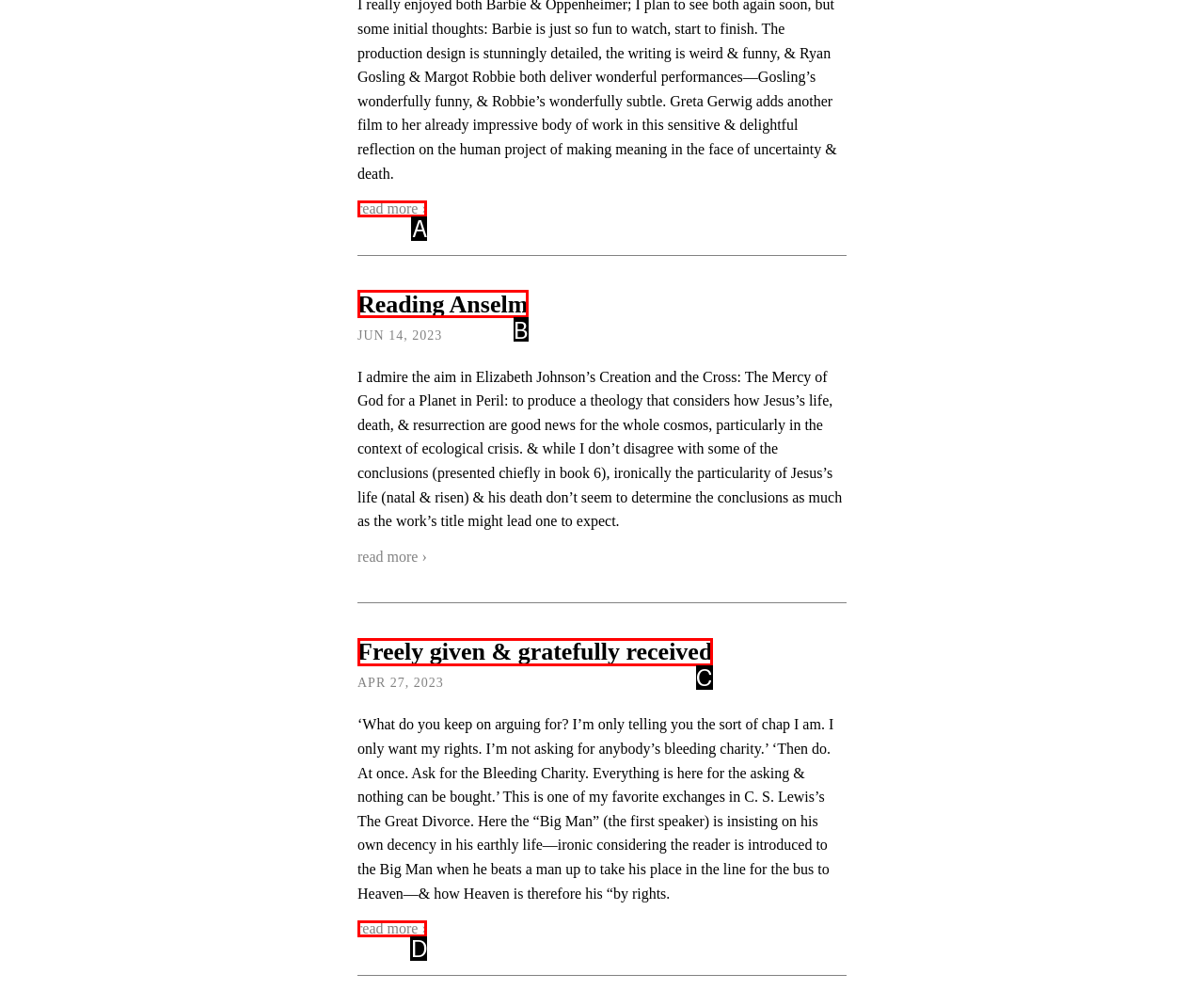Choose the UI element that best aligns with the description: read more ›
Respond with the letter of the chosen option directly.

A